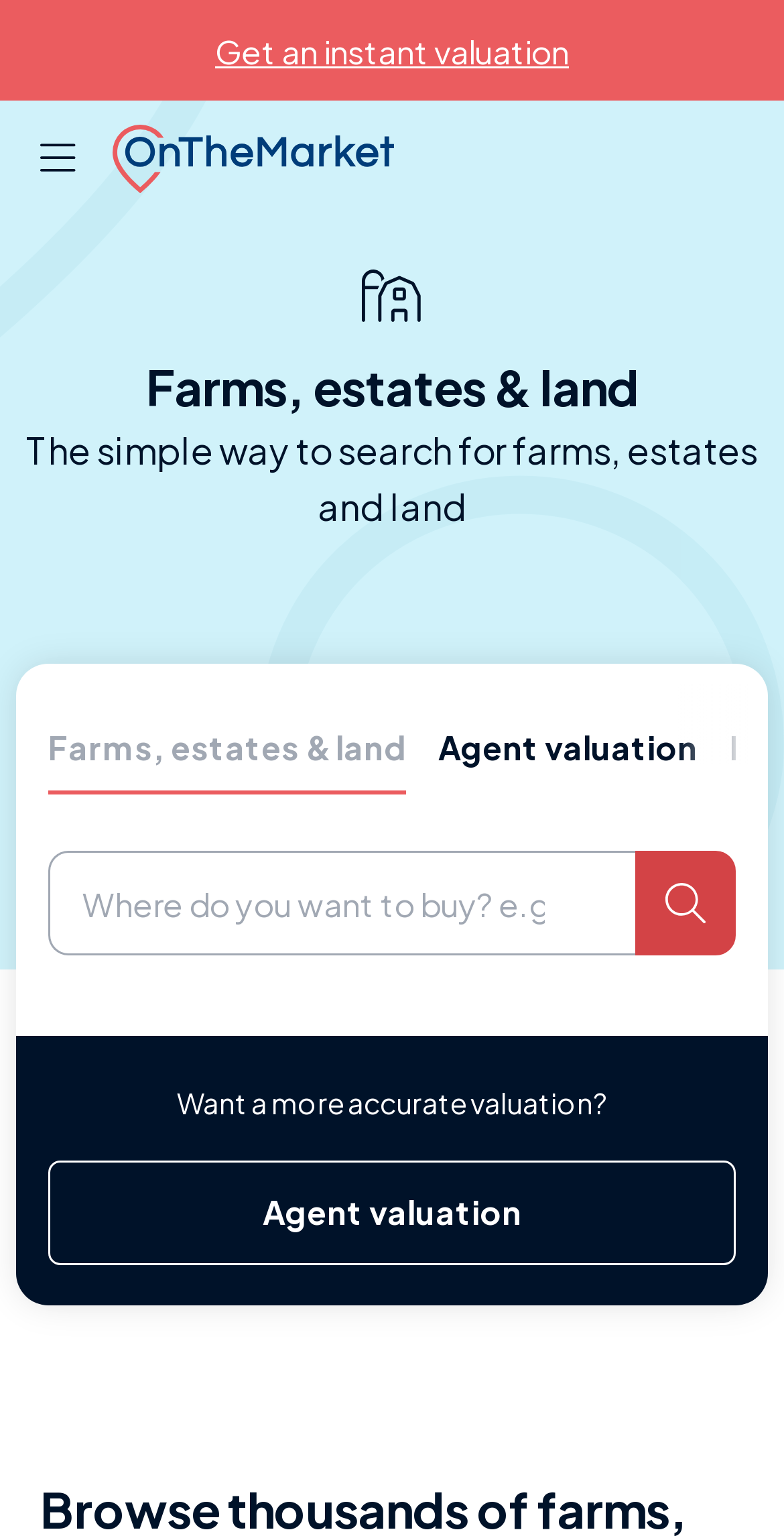Please study the image and answer the question comprehensively:
How can users get an instant valuation?

There is a link 'Get an instant valuation' on the webpage, which implies that users can get an instant valuation by clicking on this link.